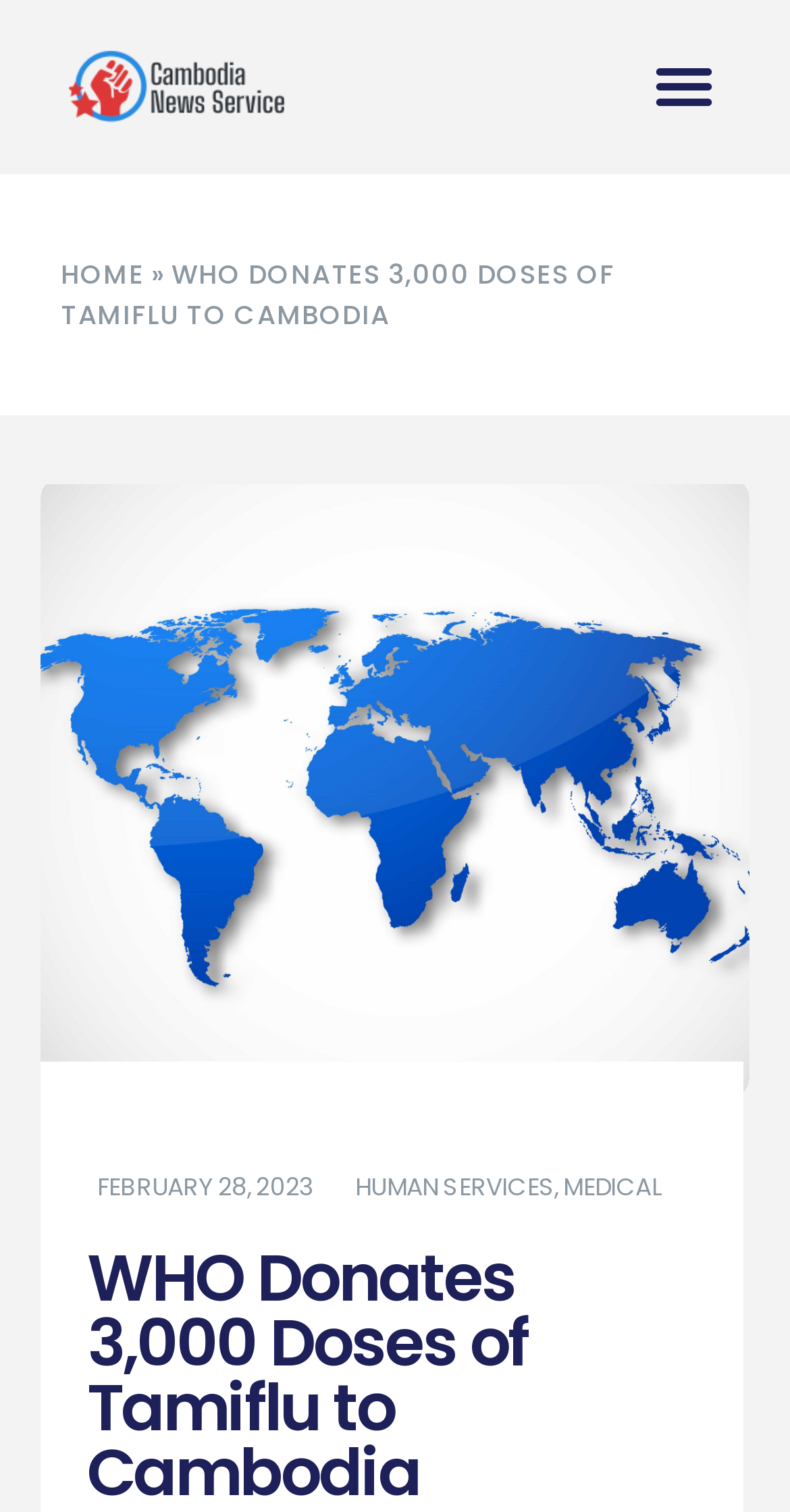Give a detailed overview of the webpage's appearance and contents.

The webpage appears to be a news article from the Cambodia News Service. At the top left, there is a link with no text, followed by a button labeled "Menu Toggle" at the top right. Below the button, there are three links: "HOME" on the left, a right-facing arrow "»" in the middle, and a headline "WHO DONATES 3,000 DOSES OF TAMIFLU TO CAMBODIA" that spans most of the width.

Below the headline, there are three links: "FEBRUARY 28, 2023" on the left, "HUMAN SERVICES" in the middle, and "MEDICAL" on the right. The main content of the article is headed by a title "WHO Donates 3,000 Doses of Tamiflu to Cambodia" which occupies most of the width and is located near the bottom of the page. The article's content is not explicitly mentioned, but based on the meta description, it likely discusses the World Health Organisation's donation of Tamiflu to the Ministry of Health of Cambodia.